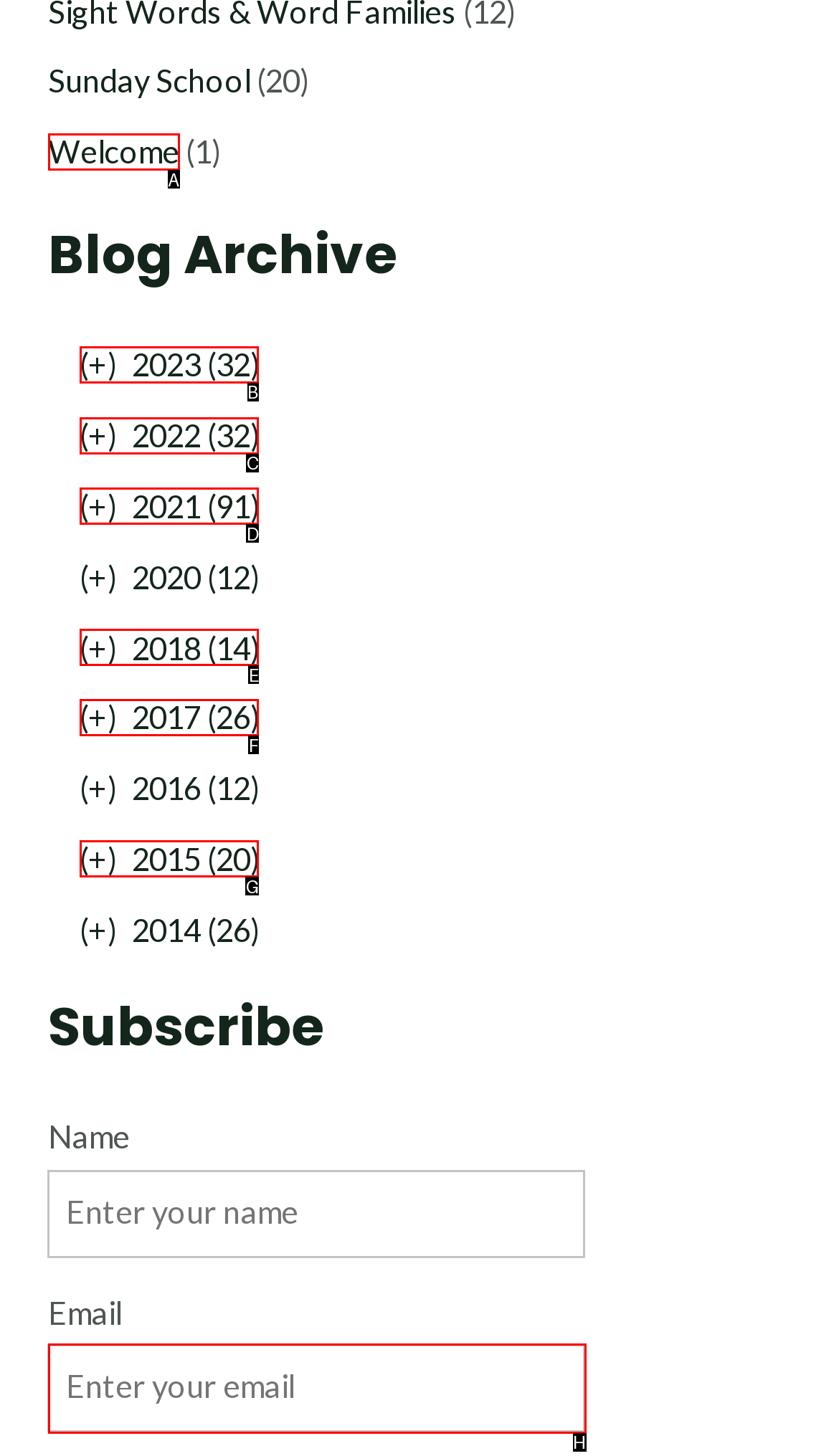Which HTML element should be clicked to fulfill the following task: View 2023 blog archive?
Reply with the letter of the appropriate option from the choices given.

B